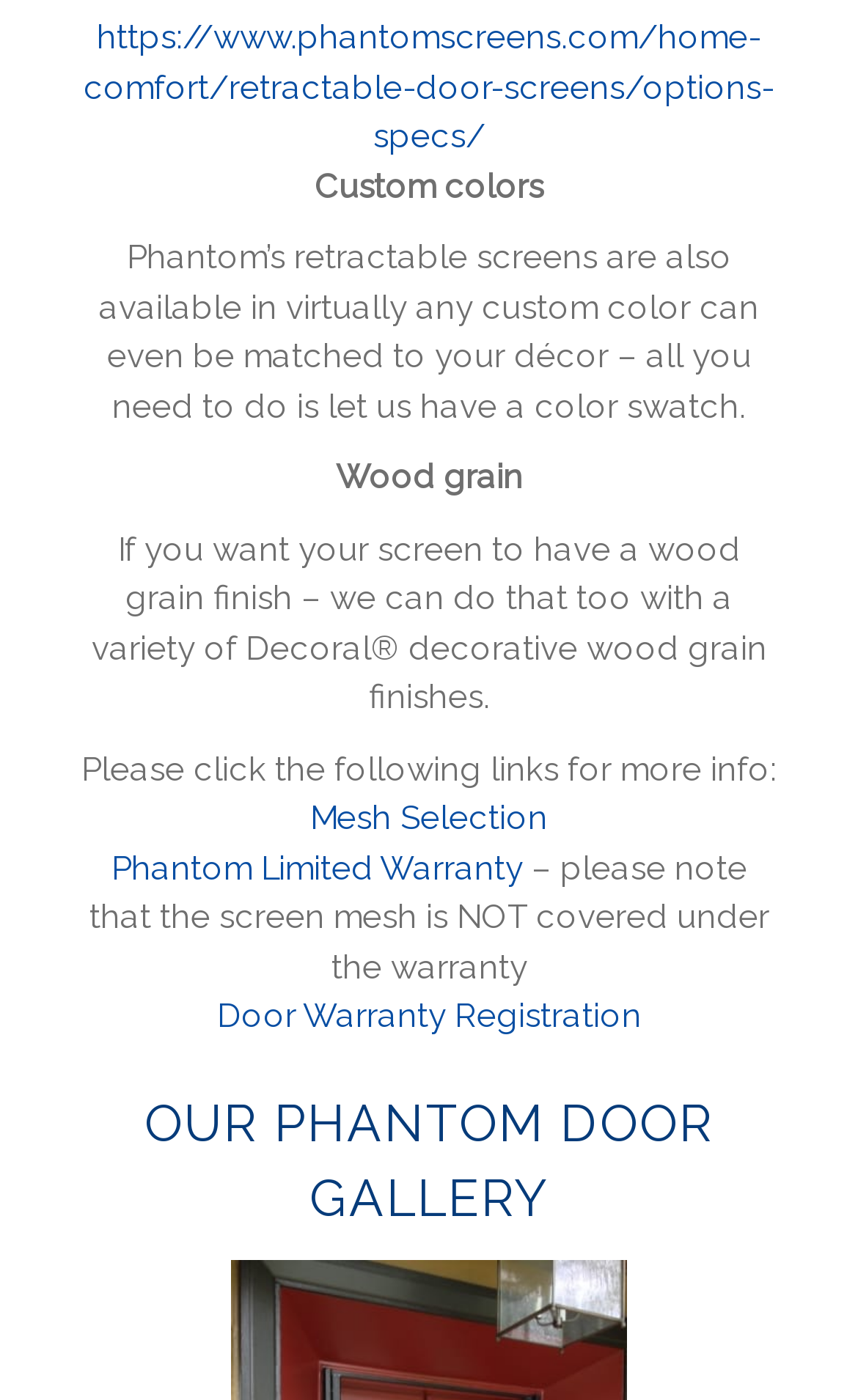Based on the element description Door Warranty Registration, identify the bounding box of the UI element in the given webpage screenshot. The coordinates should be in the format (top-left x, top-left y, bottom-right x, bottom-right y) and must be between 0 and 1.

[0.253, 0.712, 0.747, 0.74]